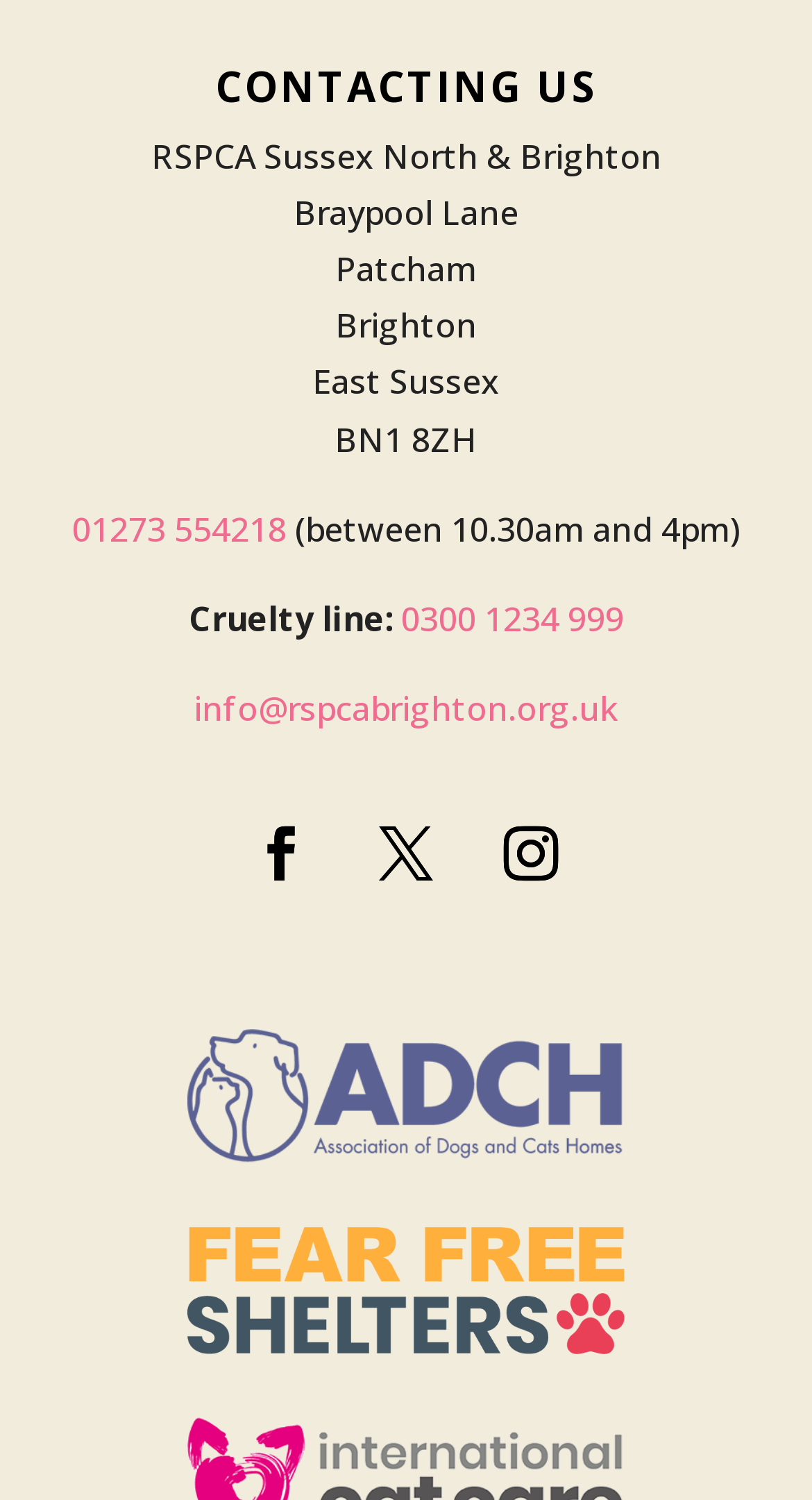What is the organization's name?
Using the visual information from the image, give a one-word or short-phrase answer.

RSPCA Sussex North & Brighton